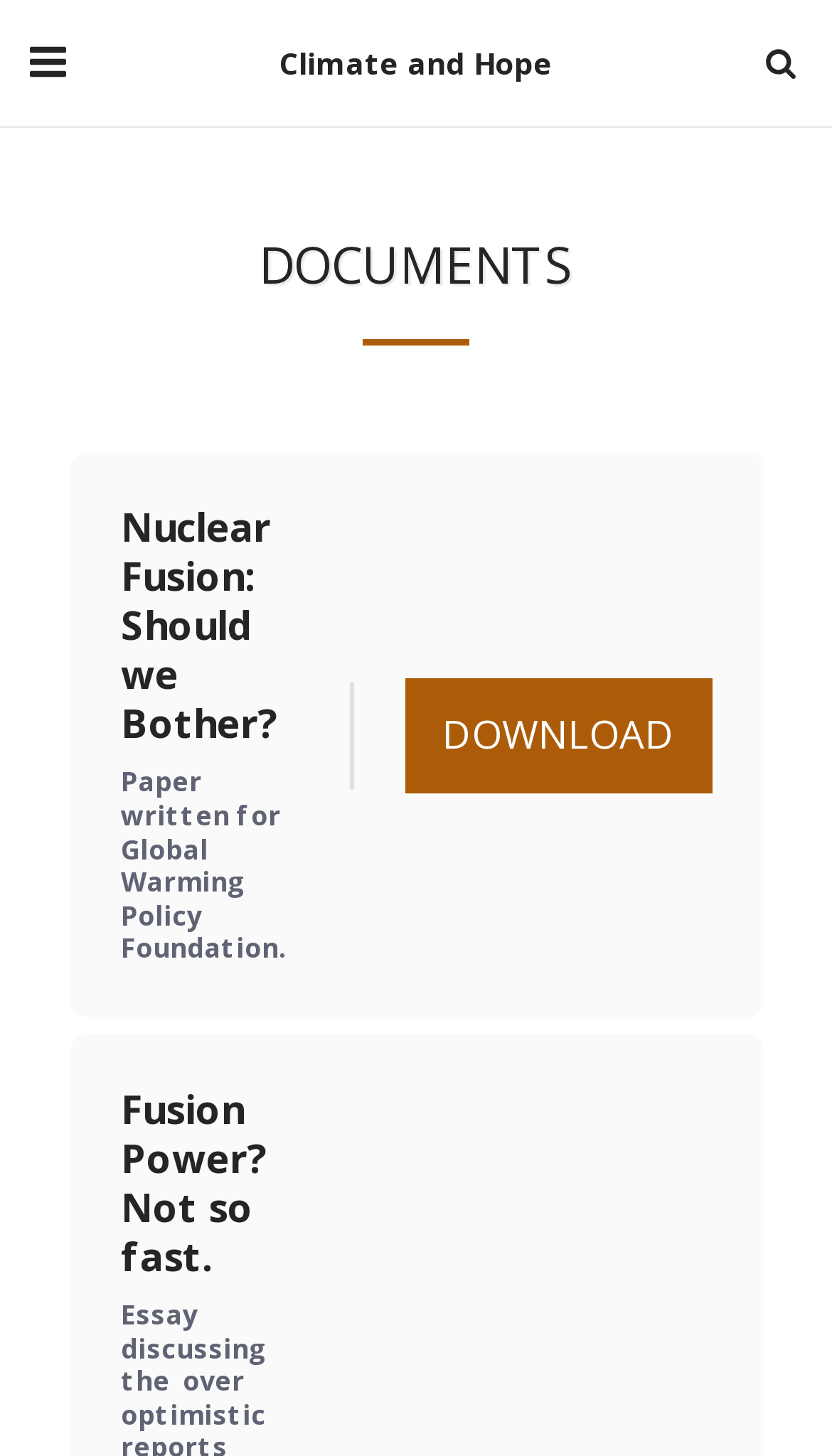Respond to the following question using a concise word or phrase: 
What is the purpose of the 'DOWNLOAD' link?

To download a document